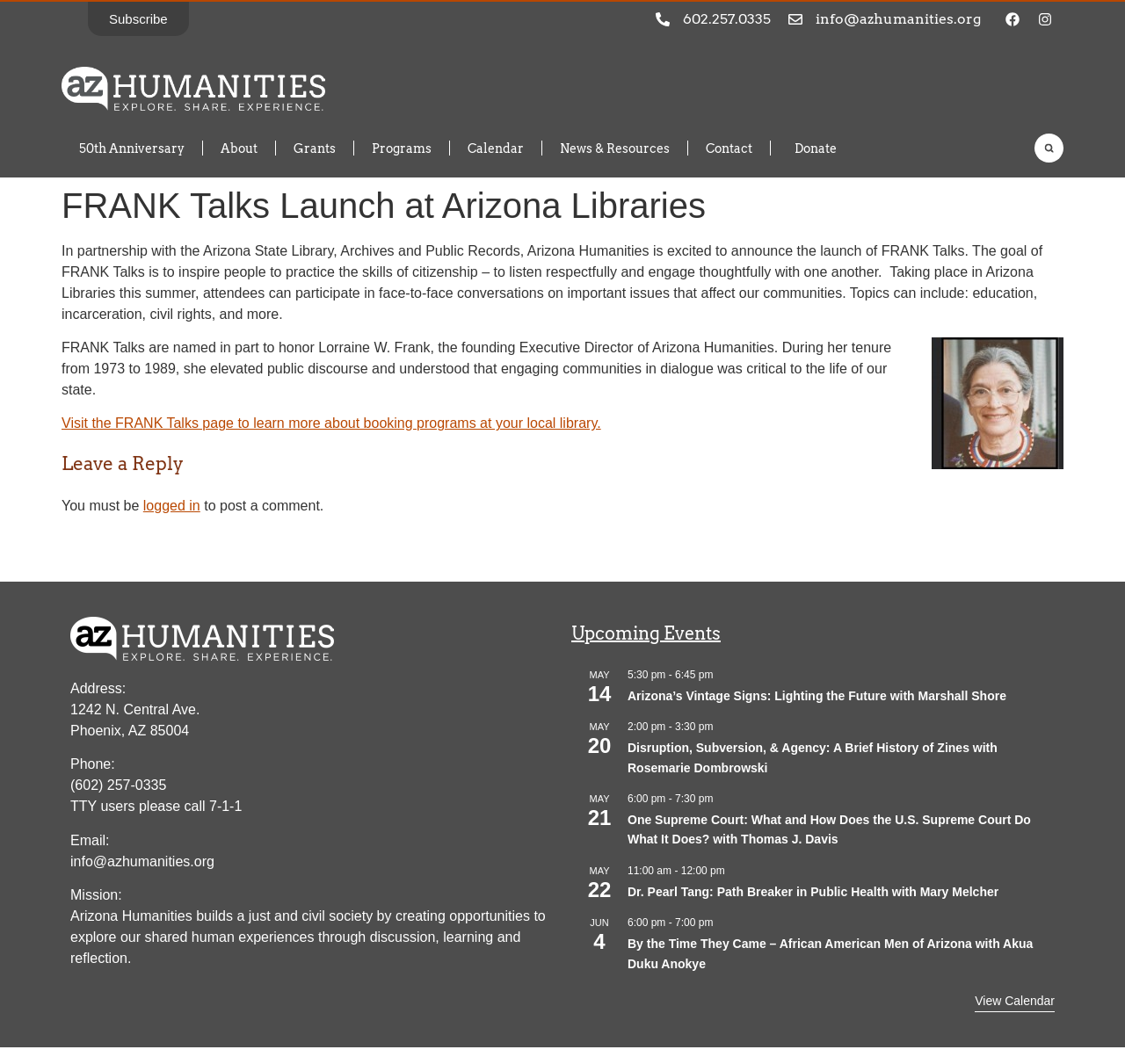Please find the bounding box coordinates of the element that you should click to achieve the following instruction: "Visit the FRANK Talks page". The coordinates should be presented as four float numbers between 0 and 1: [left, top, right, bottom].

[0.055, 0.391, 0.534, 0.405]